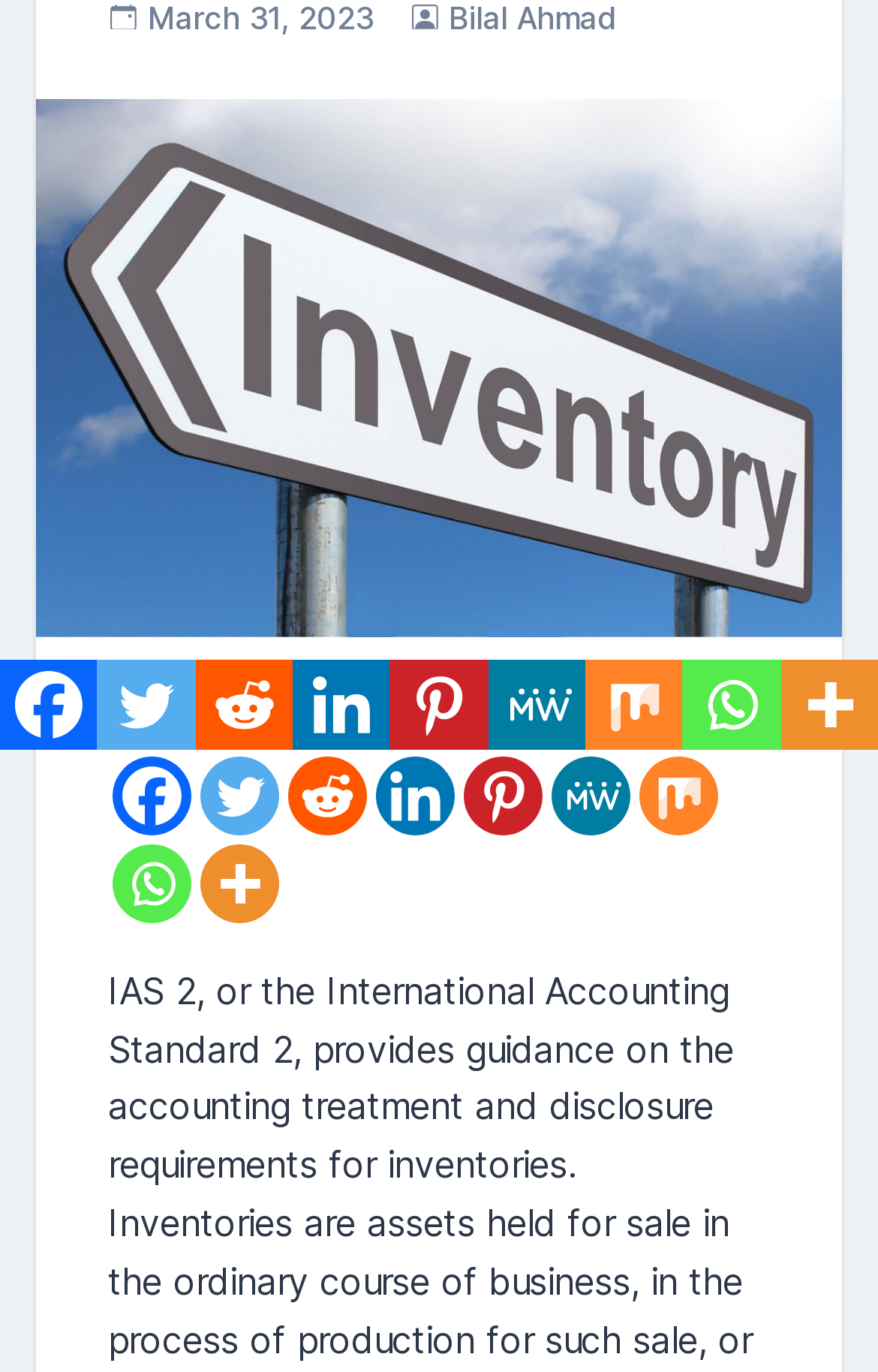Find and provide the bounding box coordinates for the UI element described with: "March 31, 2023".

[0.168, 0.001, 0.425, 0.027]